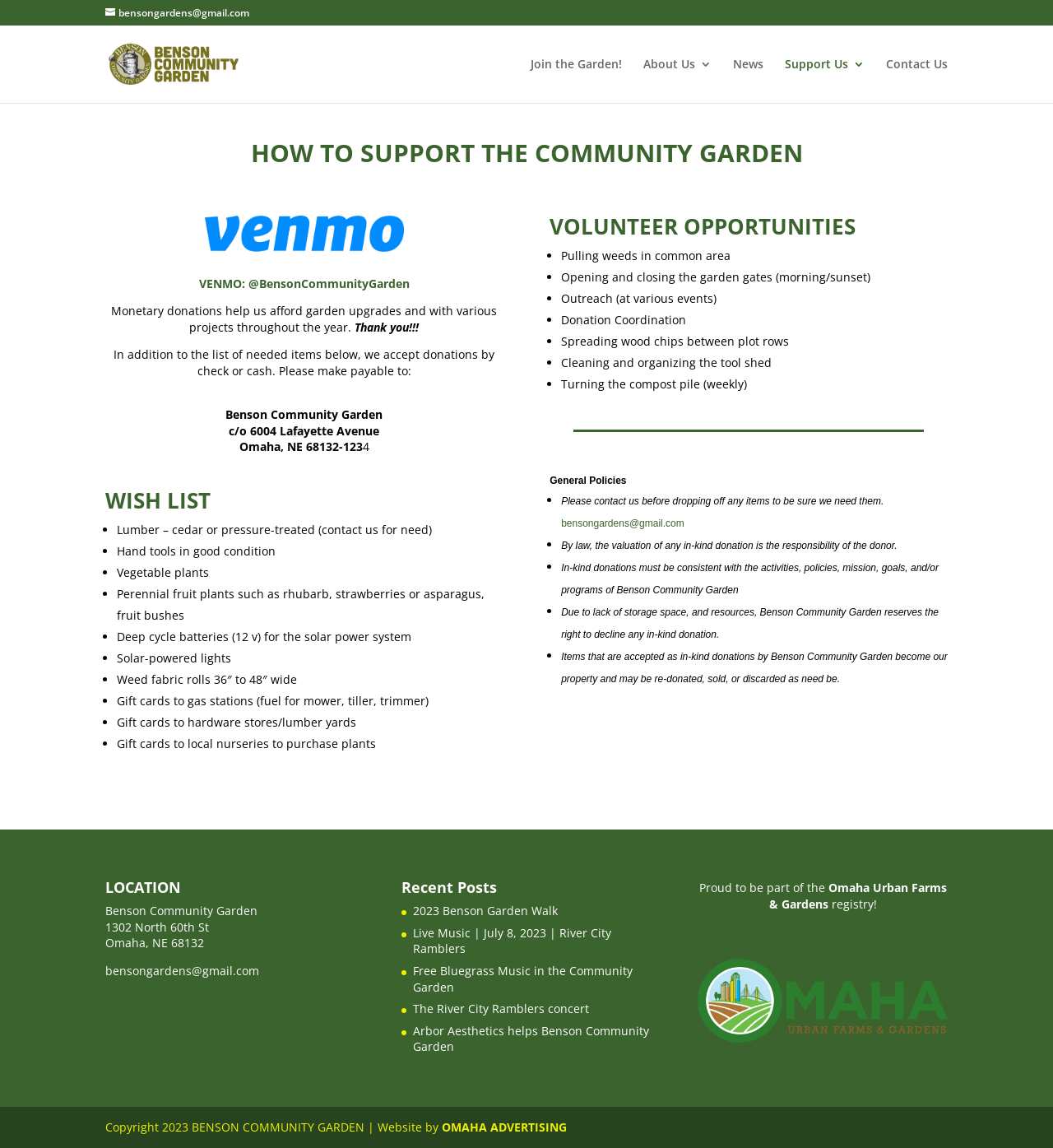Find the bounding box coordinates of the element's region that should be clicked in order to follow the given instruction: "Click the 'Support Us' link". The coordinates should consist of four float numbers between 0 and 1, i.e., [left, top, right, bottom].

[0.745, 0.051, 0.821, 0.09]